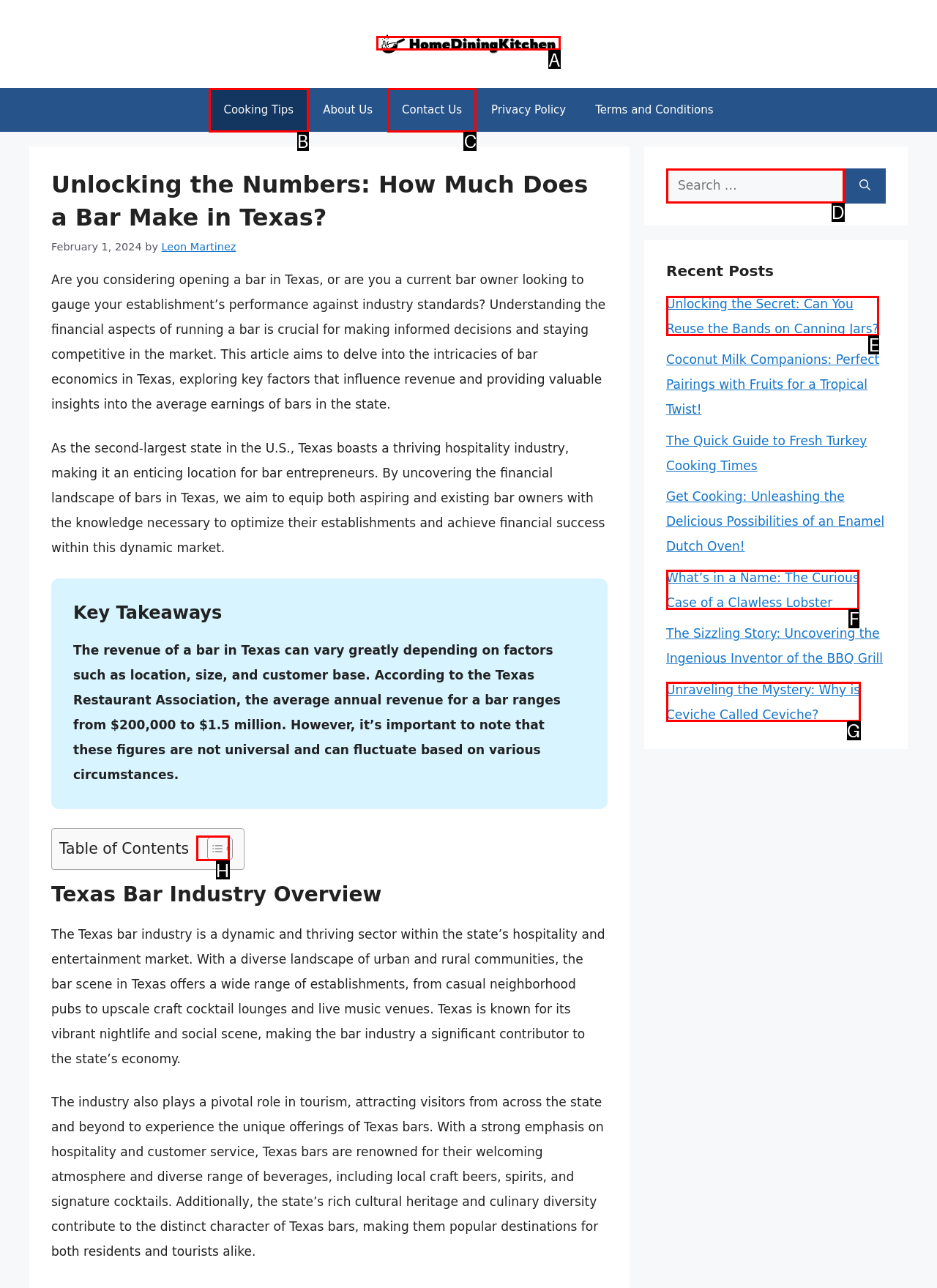Which lettered option should be clicked to achieve the task: Click the 'HomeDiningKitchen' link? Choose from the given choices.

A